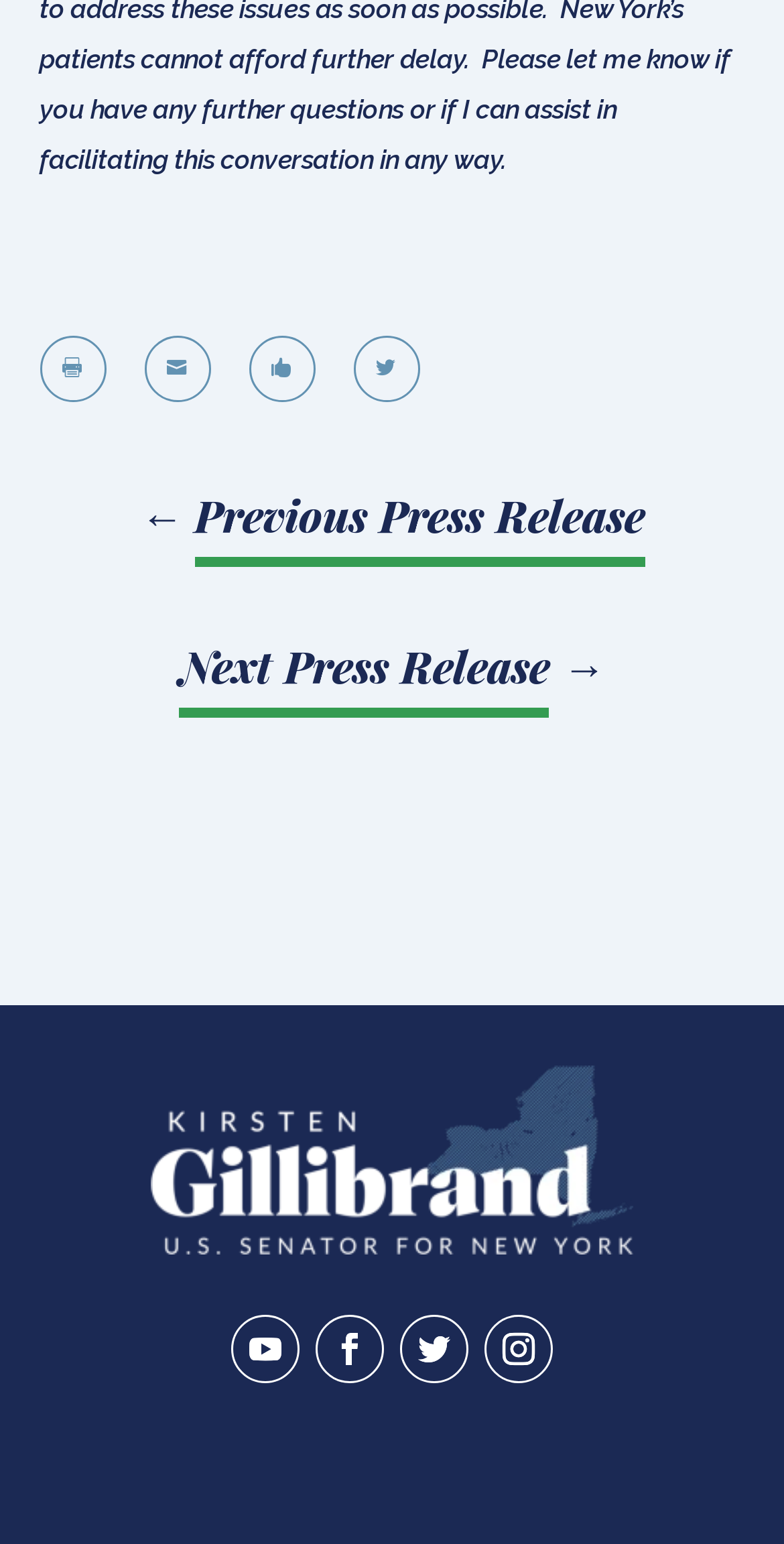What is the position of the image relative to the top?
Using the image, provide a concise answer in one word or a short phrase.

Bottom